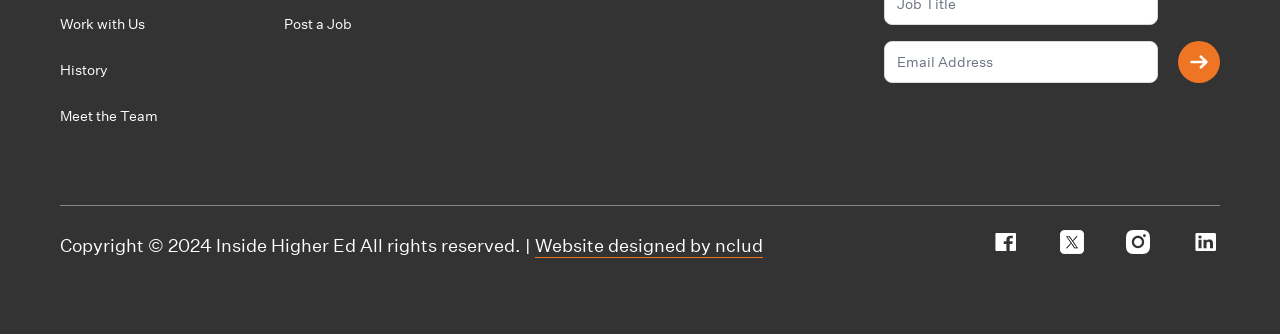Locate the bounding box coordinates of the item that should be clicked to fulfill the instruction: "Click on the 'Work with Us' link".

[0.047, 0.045, 0.113, 0.099]